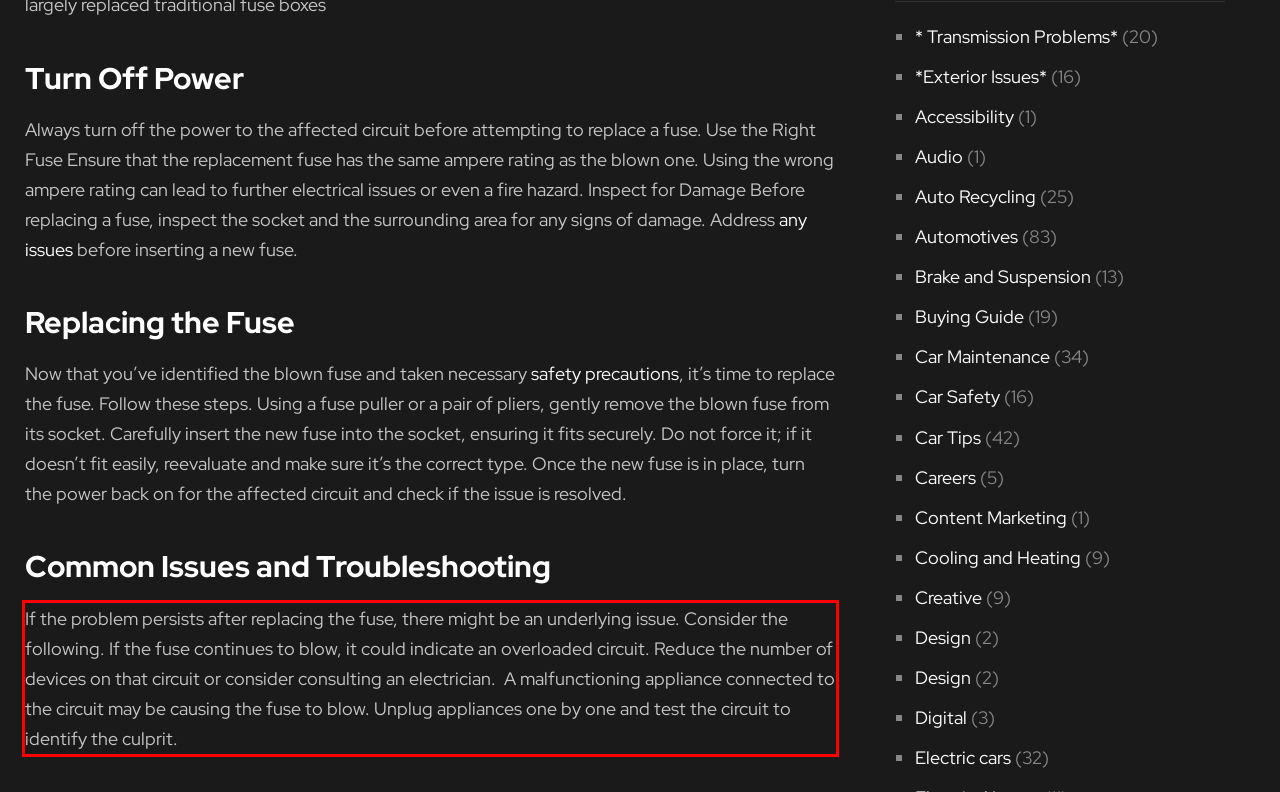Observe the screenshot of the webpage, locate the red bounding box, and extract the text content within it.

If the problem persists after replacing the fuse, there might be an underlying issue. Consider the following. If the fuse continues to blow, it could indicate an overloaded circuit. Reduce the number of devices on that circuit or consider consulting an electrician. A malfunctioning appliance connected to the circuit may be causing the fuse to blow. Unplug appliances one by one and test the circuit to identify the culprit.